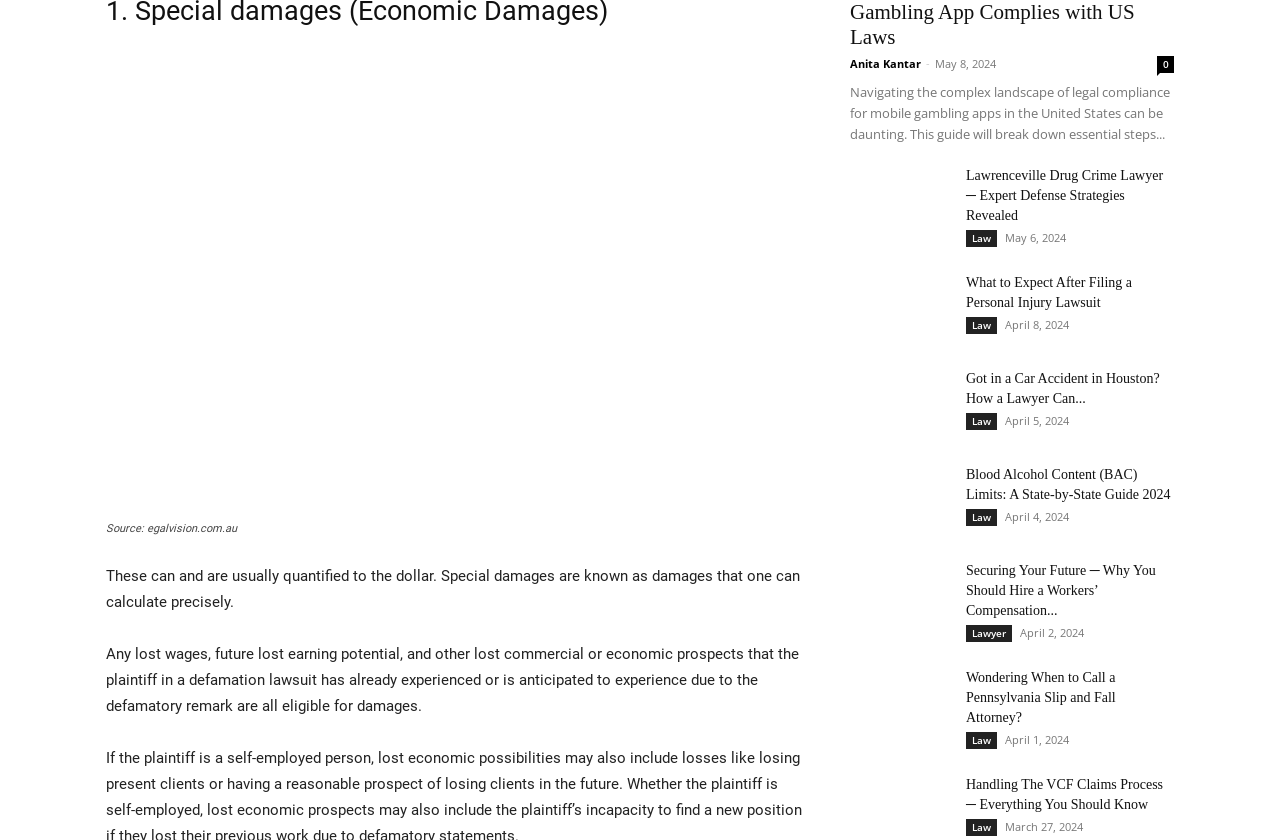Identify the bounding box for the described UI element: "Law".

[0.755, 0.377, 0.779, 0.398]